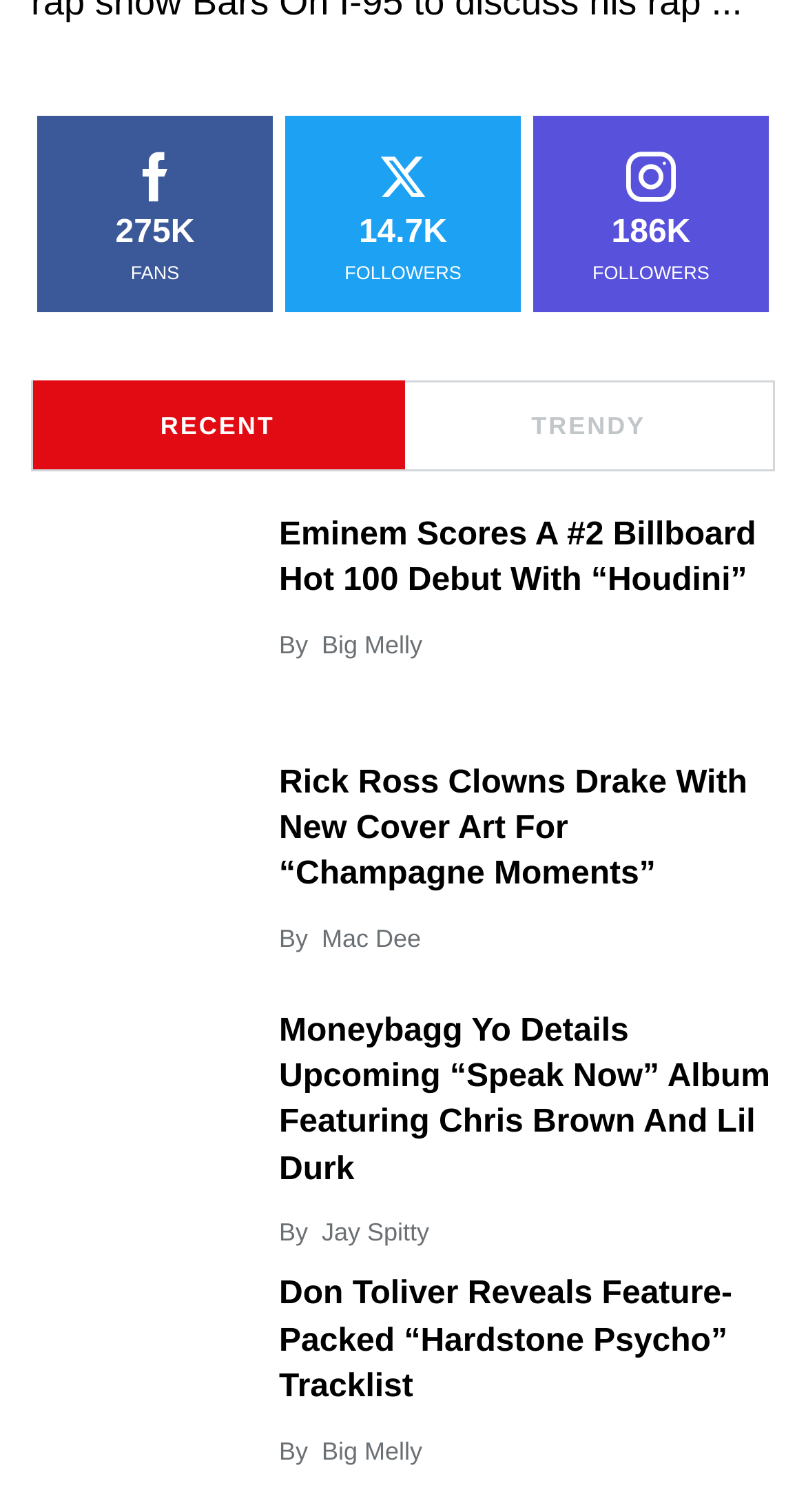Locate the bounding box coordinates of the UI element described by: "186K Followers 186K Followers". Provide the coordinates as four float numbers between 0 and 1, formatted as [left, top, right, bottom].

[0.661, 0.076, 0.954, 0.206]